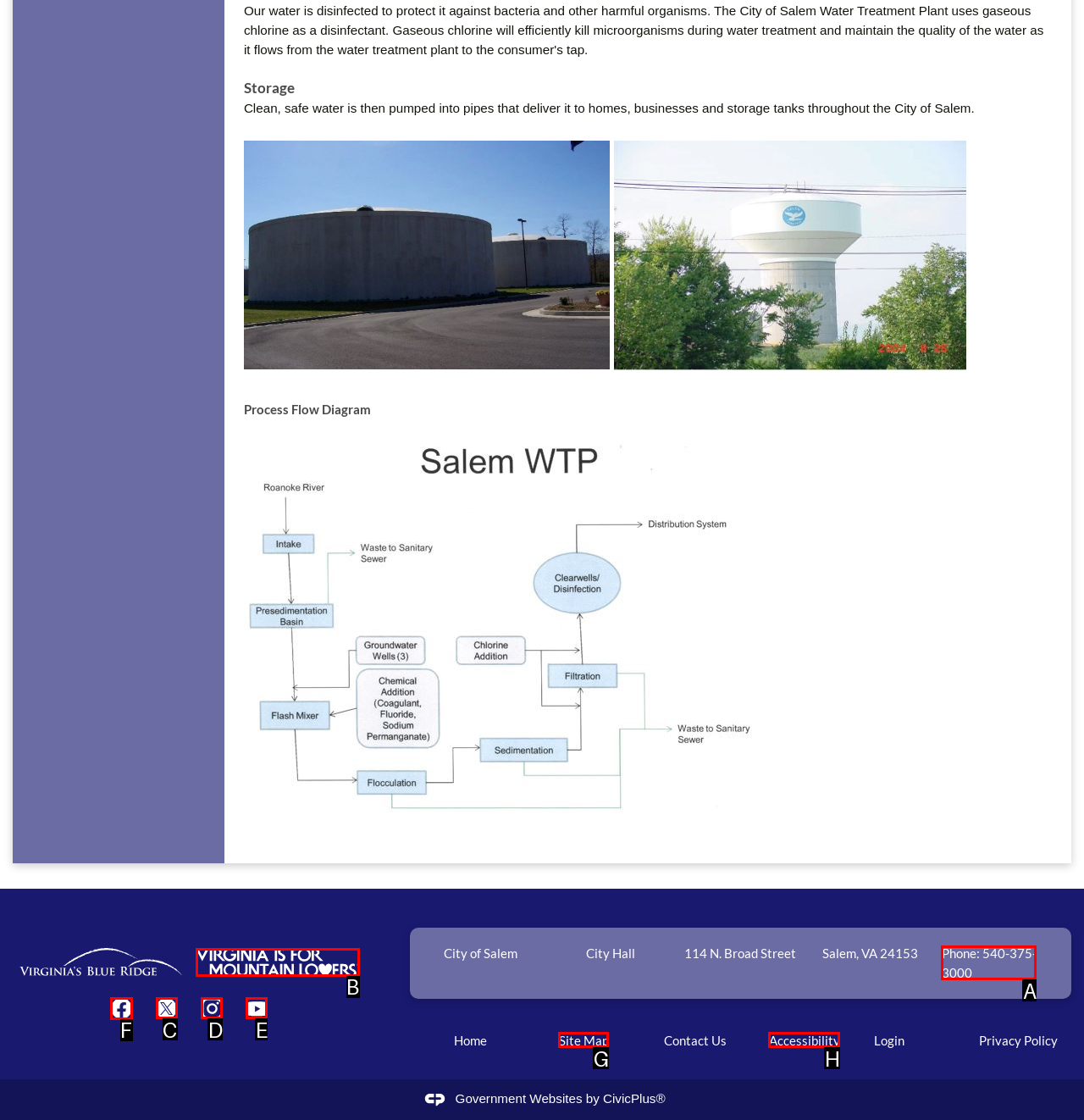From the given options, indicate the letter that corresponds to the action needed to complete this task: Enquire for customized NS3 simulator projects. Respond with only the letter.

None